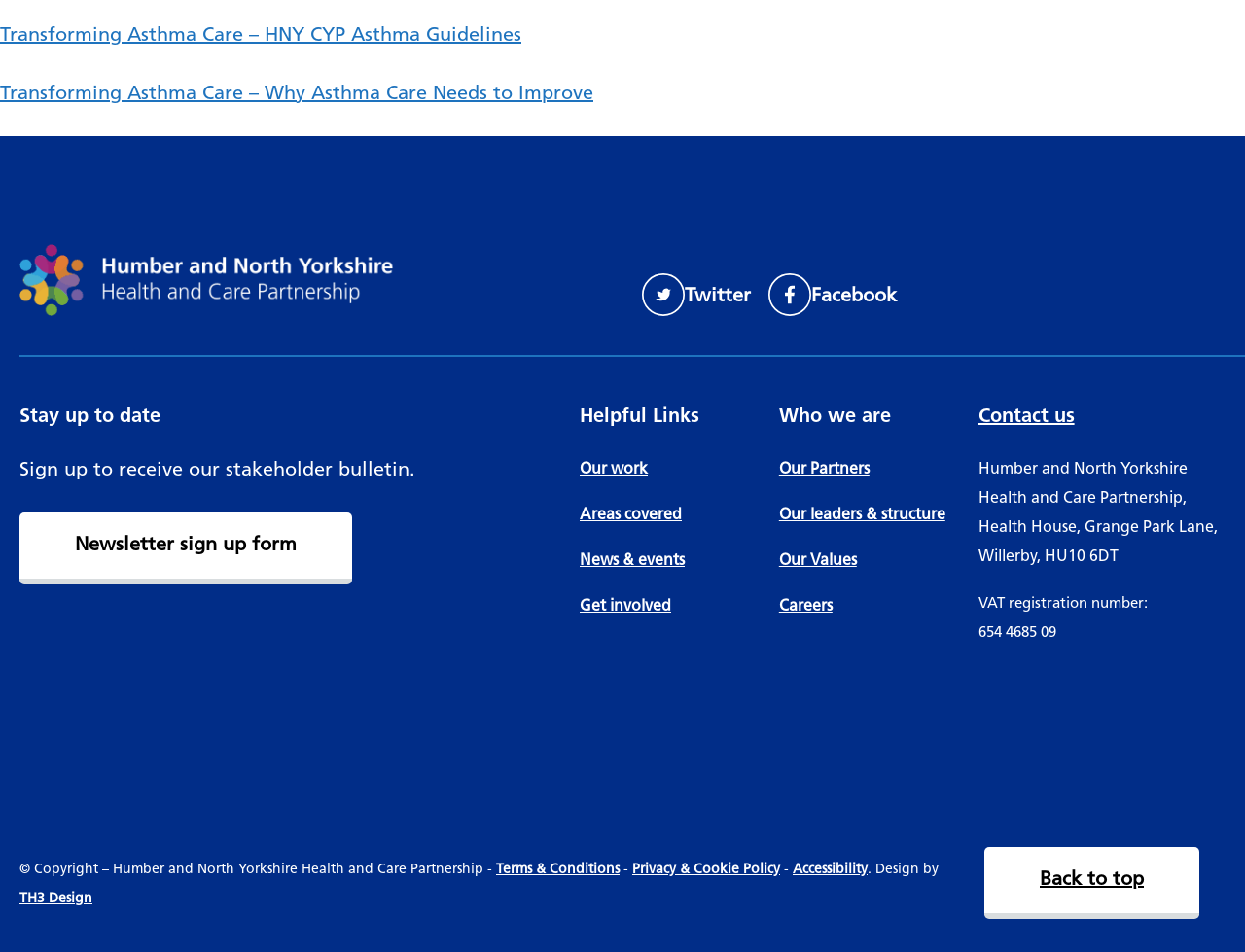Locate the bounding box coordinates of the area you need to click to fulfill this instruction: 'Sign up to receive the stakeholder bulletin'. The coordinates must be in the form of four float numbers ranging from 0 to 1: [left, top, right, bottom].

[0.016, 0.538, 0.283, 0.614]